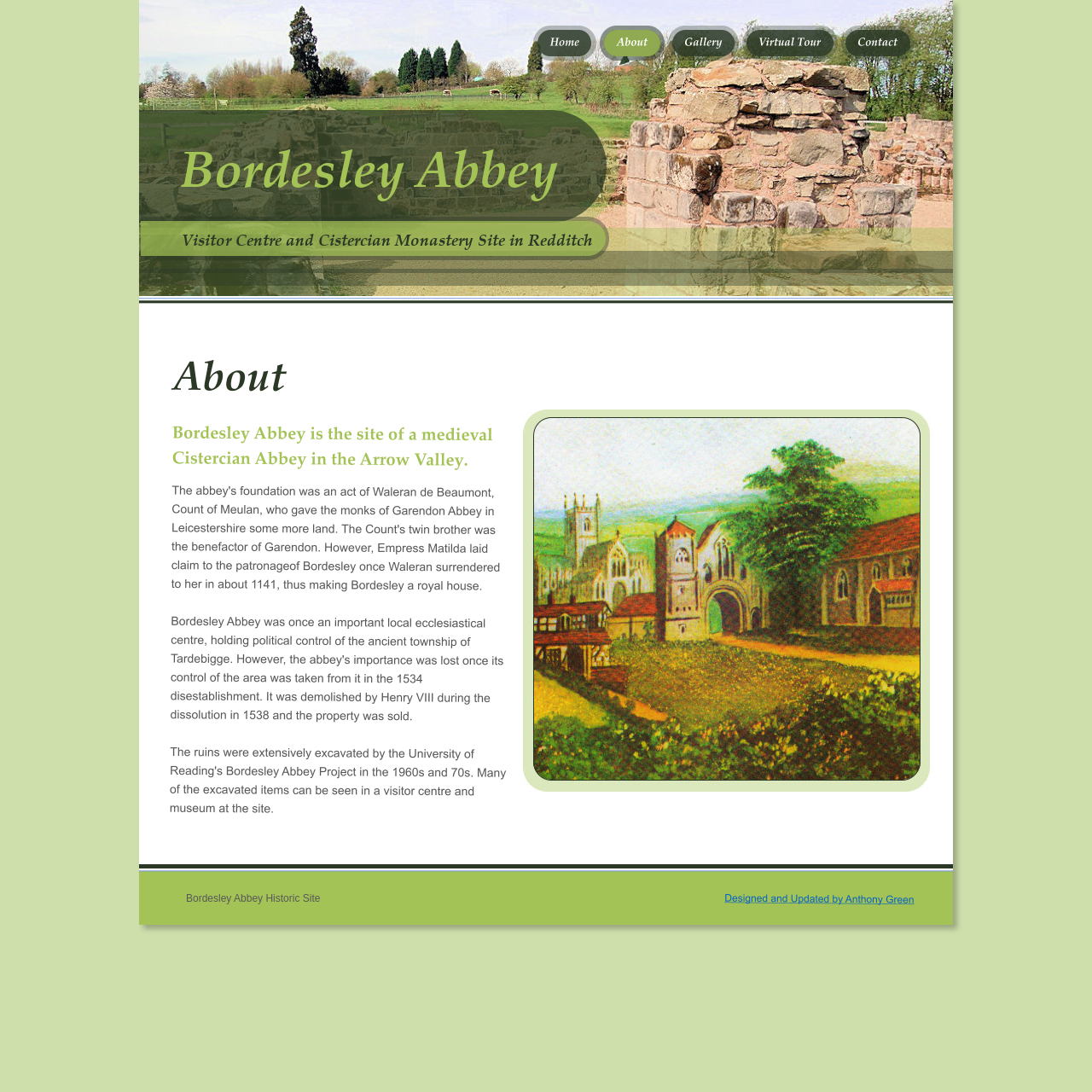Use a single word or phrase to answer the question:
What is the location of Bordesley Abbey?

Redditch